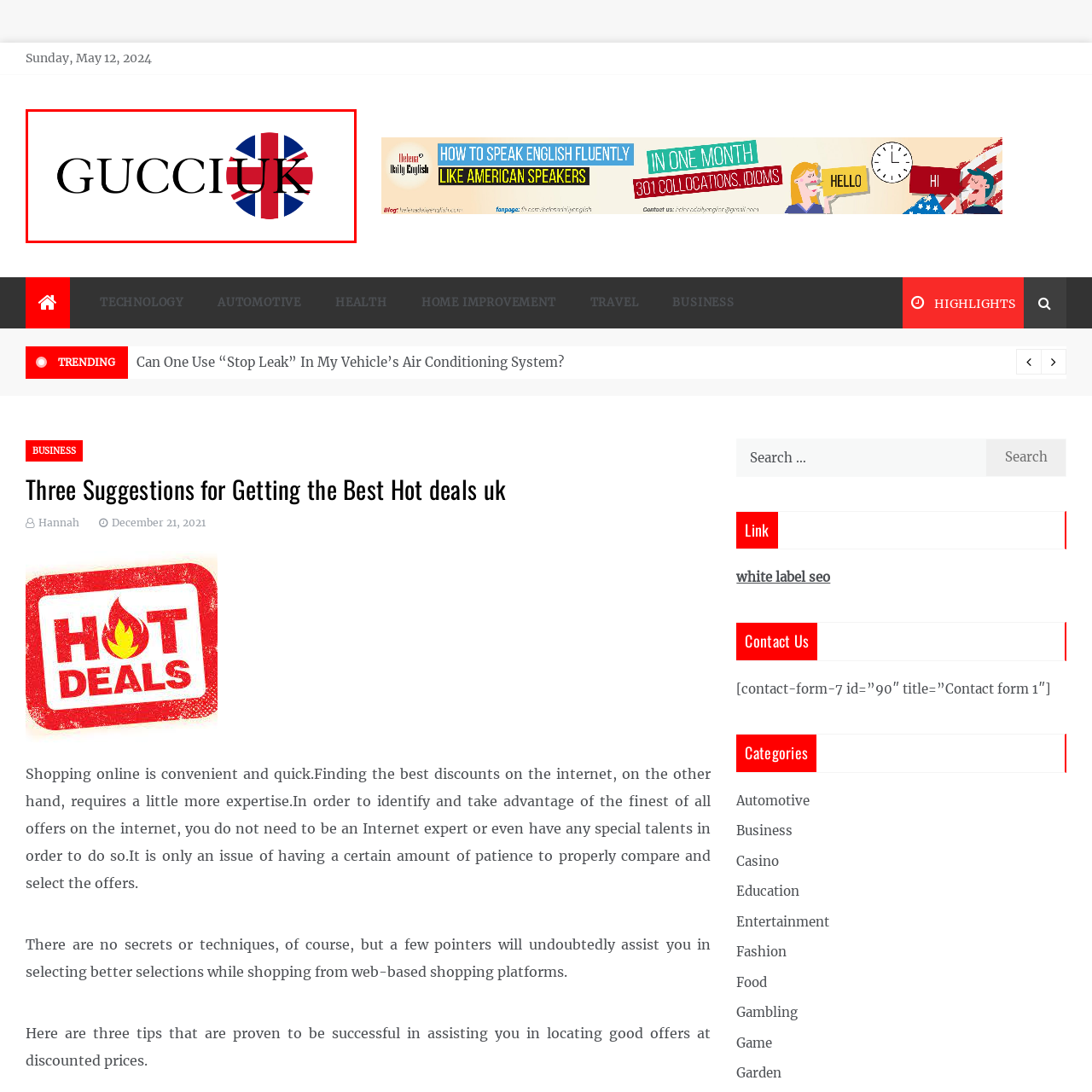What does the logo embody?  
Concentrate on the image marked with the red box and respond with a detailed answer that is fully based on the content of the image.

According to the caption, the logo embodies the essence of Gucci's style, emphasizing sophistication, distinctive branding, and a commitment to high fashion within the UK market.